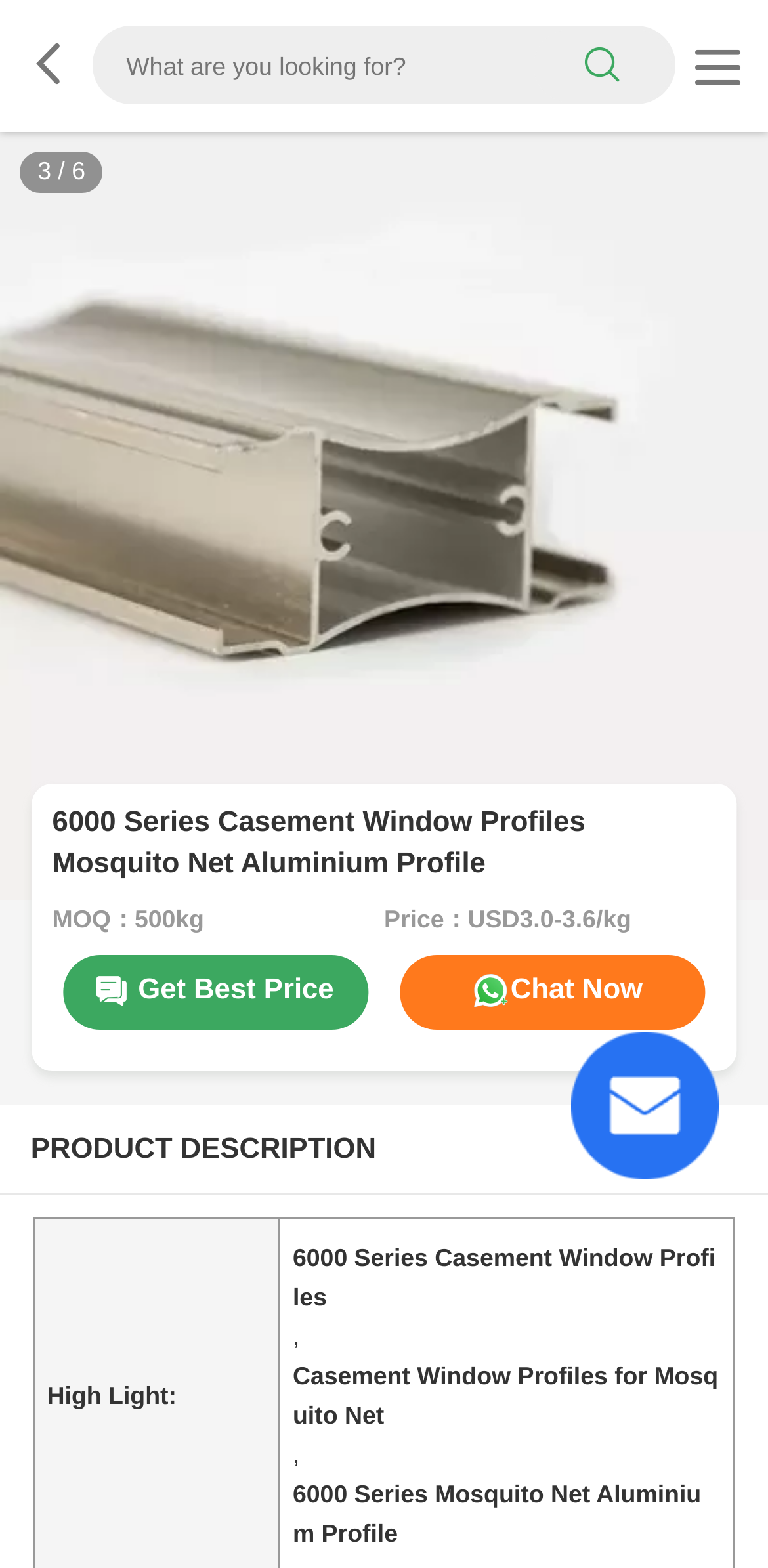Find the headline of the webpage and generate its text content.

6000 Series Casement Window Profiles Mosquito Net Aluminium Profile